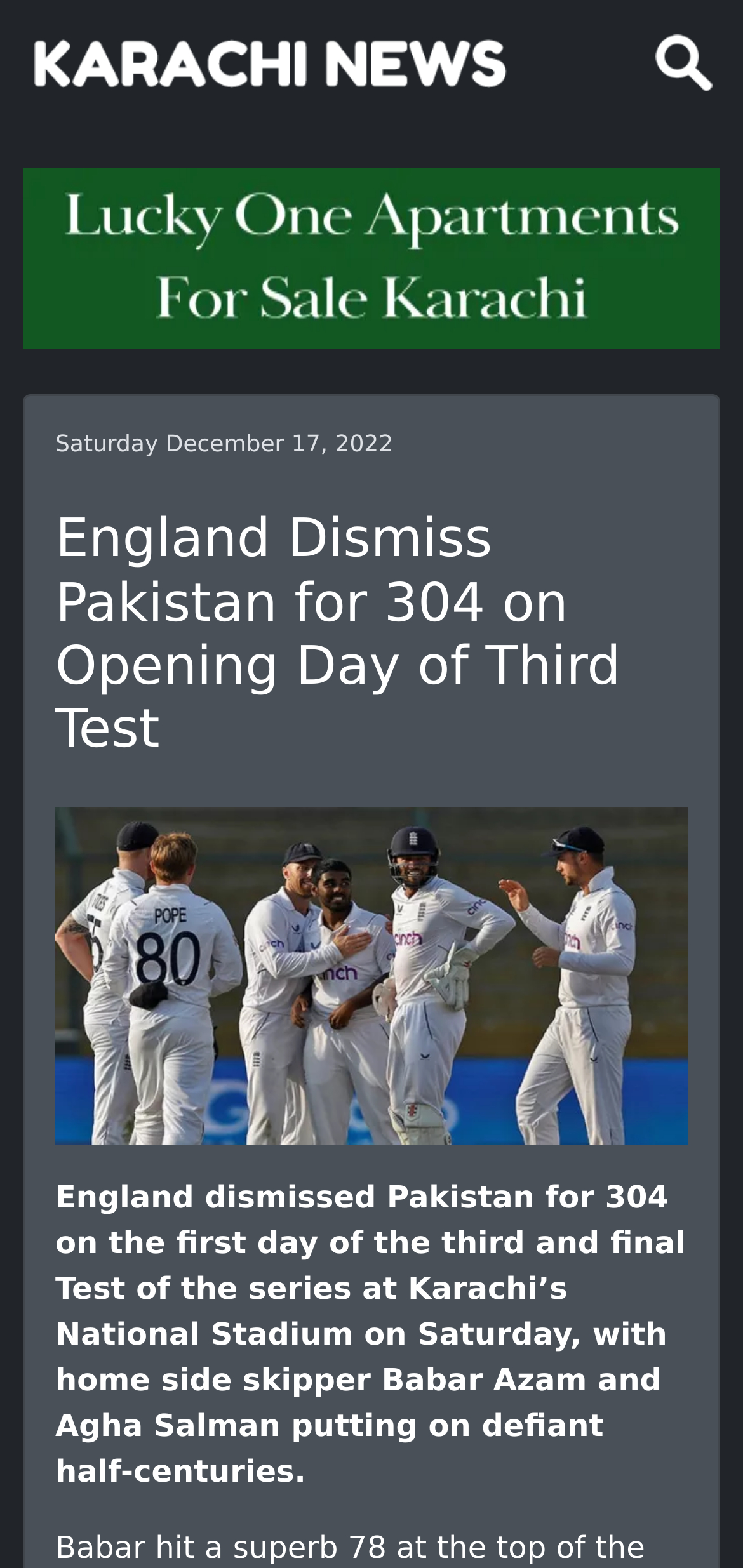Give a one-word or short-phrase answer to the following question: 
Where is the third Test being held?

Karachi’s National Stadium